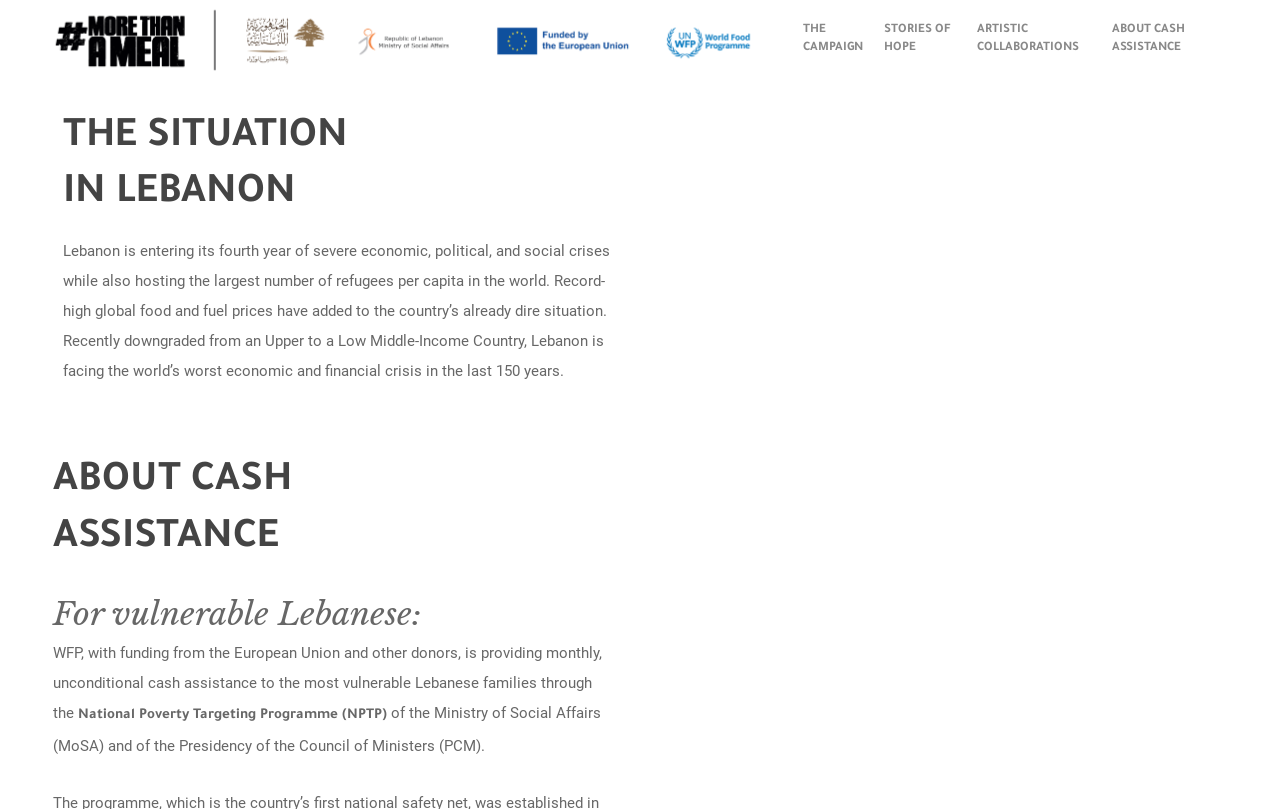Answer the question with a brief word or phrase:
Who is providing cash assistance to vulnerable Lebanese families?

WFP